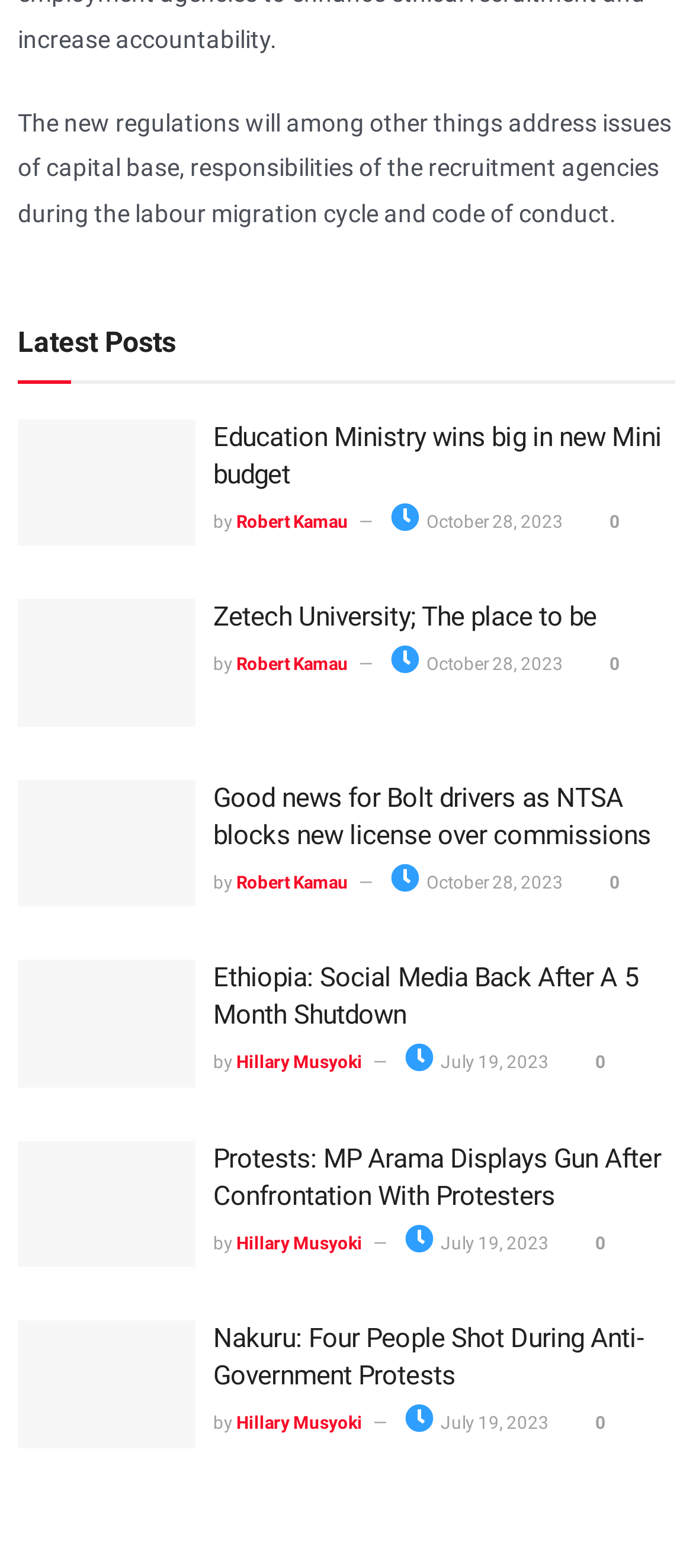Answer the question in one word or a short phrase:
How many articles are on this webpage?

5